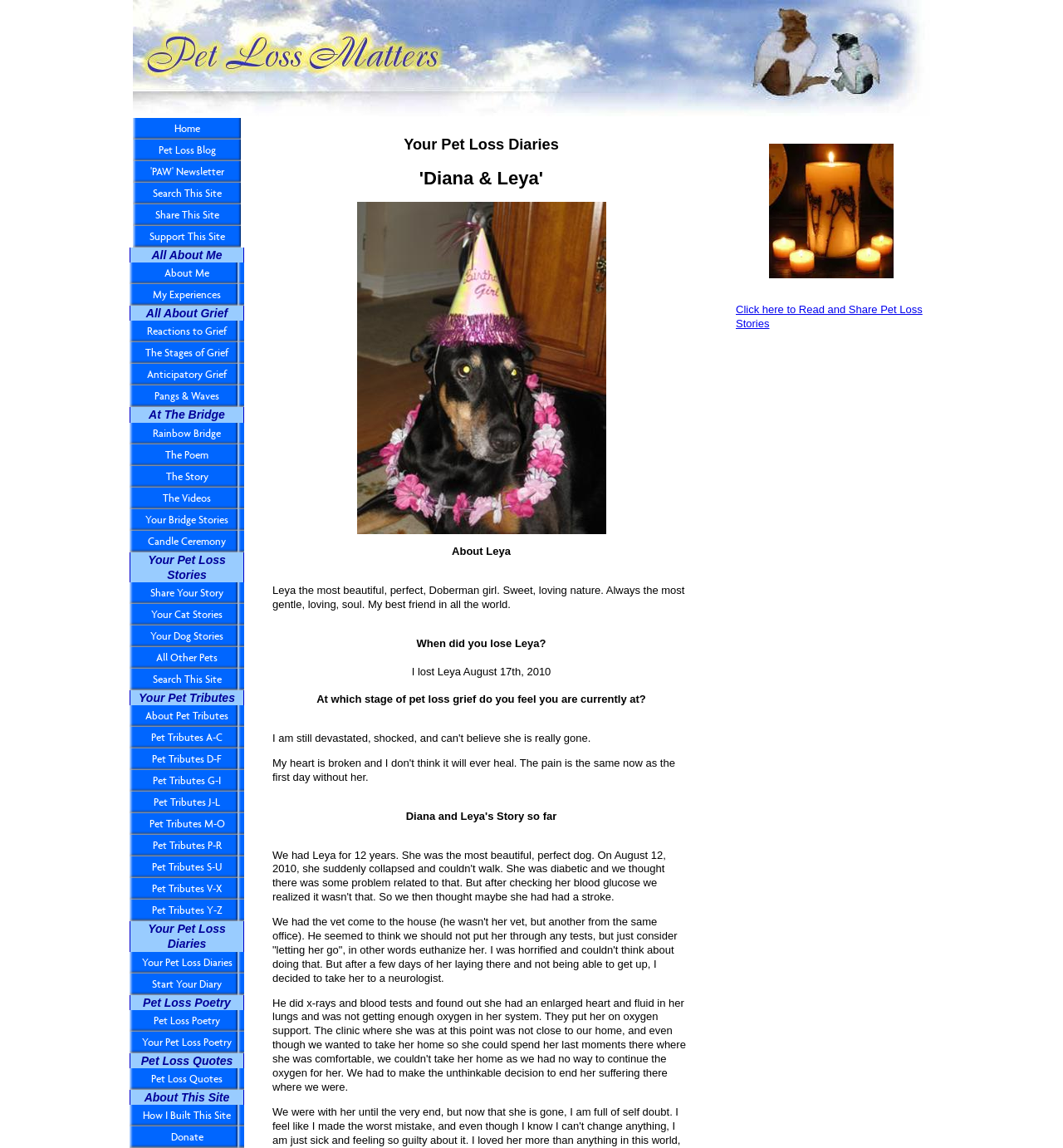Based on the visual content of the image, answer the question thoroughly: When did Diana lose Leya?

The date of losing Leya is mentioned in the text 'I lost Leya August 17th, 2010' which is located in the section 'About Leya'.